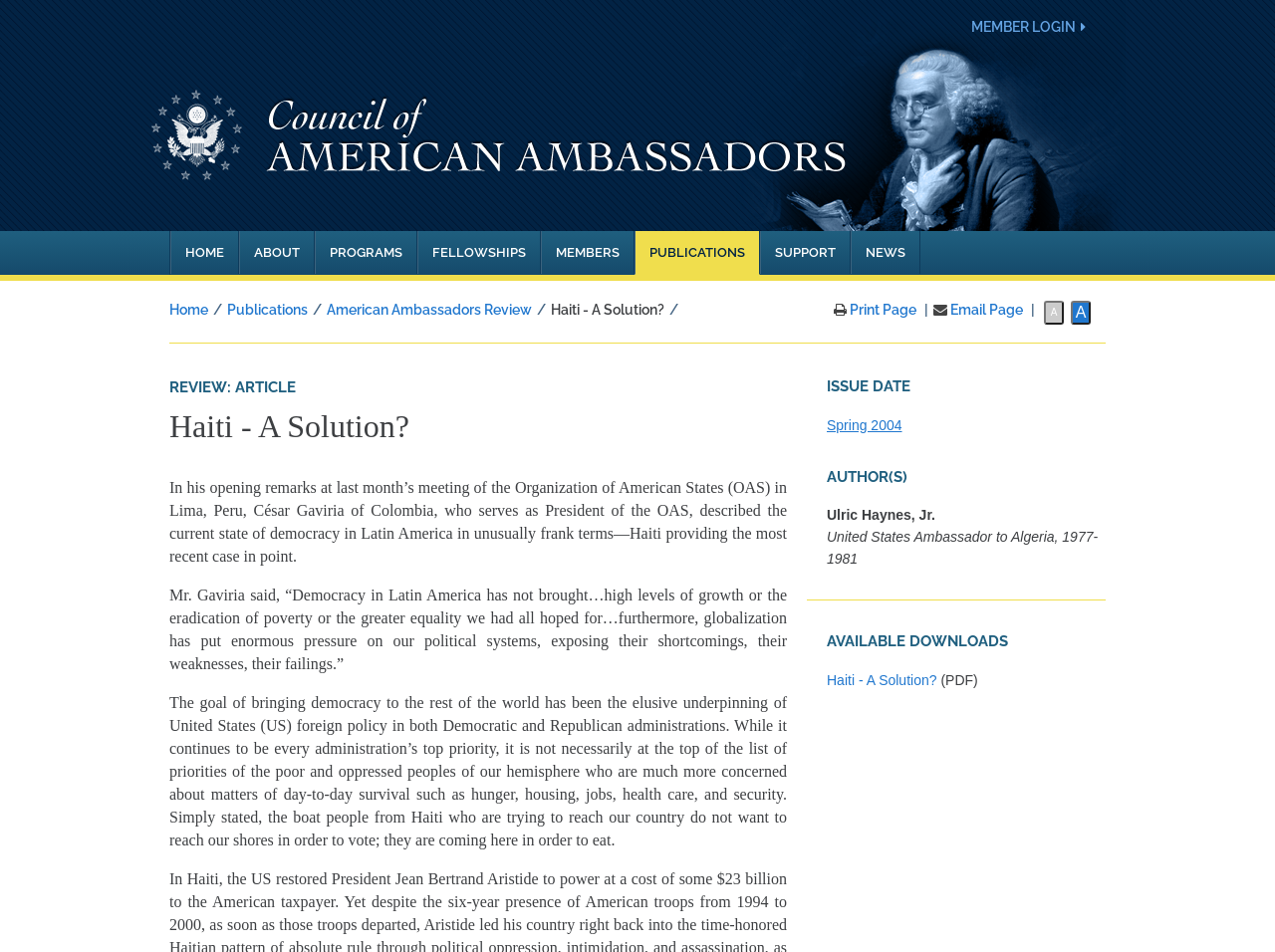Find the bounding box coordinates for the HTML element described in this sentence: "Council of American Ambassadors homepage". Provide the coordinates as four float numbers between 0 and 1, in the format [left, top, right, bottom].

[0.117, 0.092, 0.665, 0.19]